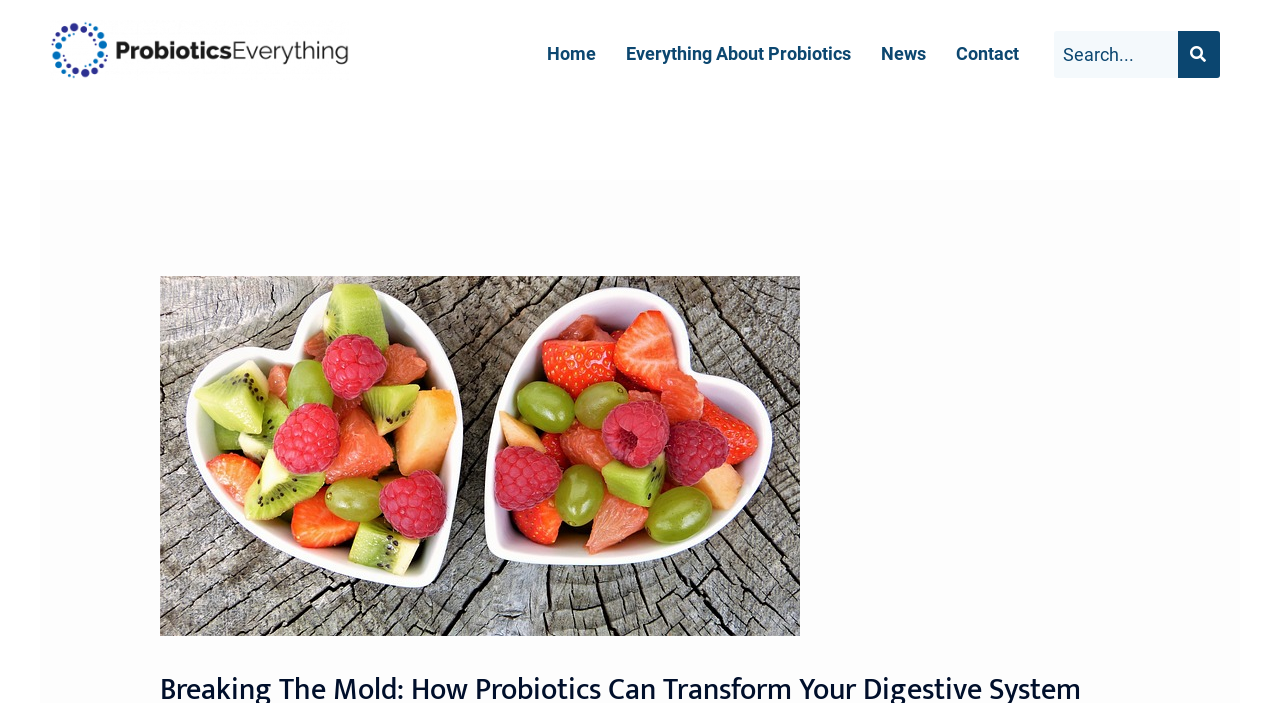From the webpage screenshot, predict the bounding box of the UI element that matches this description: "لغة الموقع الافتراضية".

None